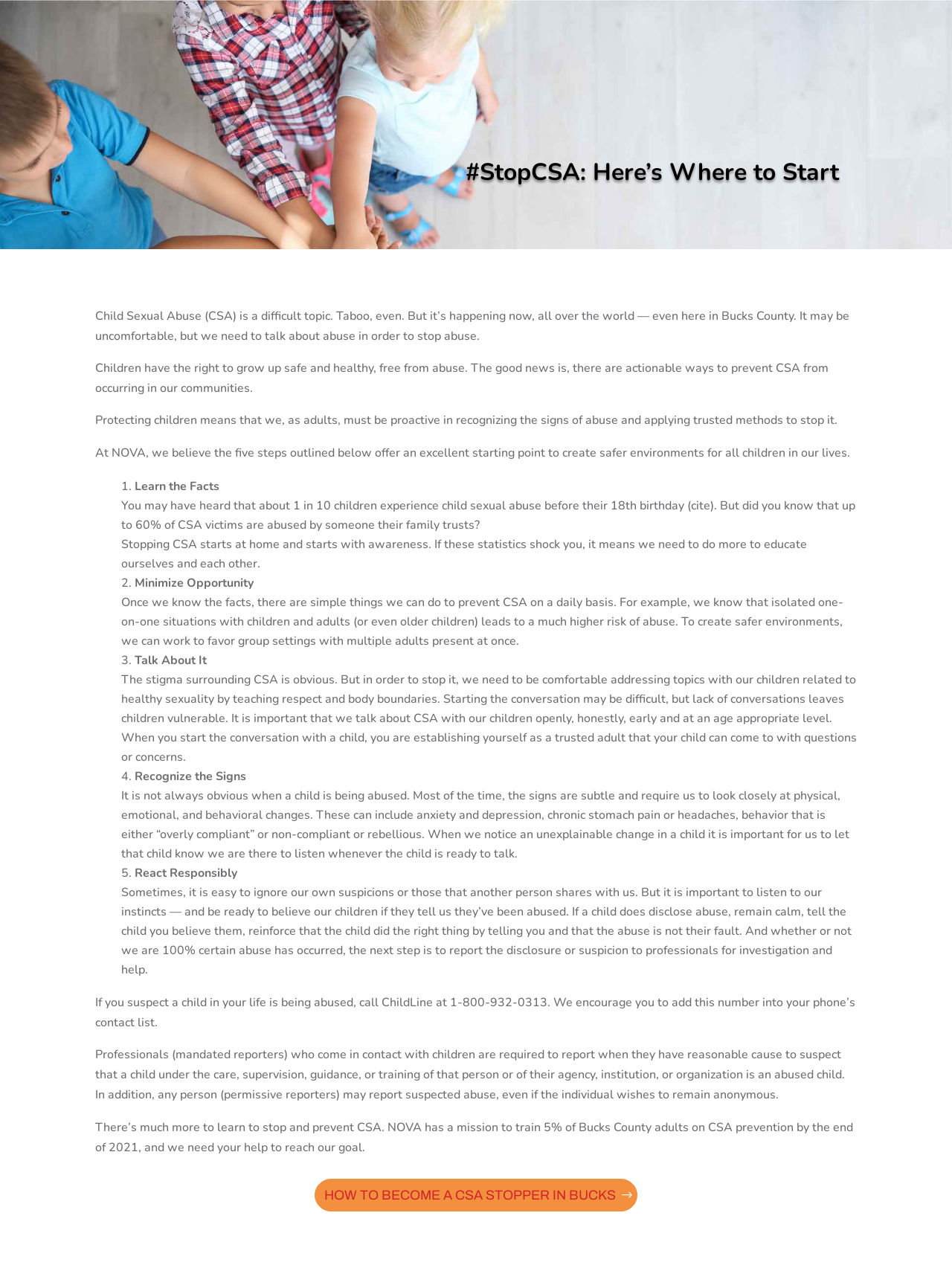What is the purpose of minimizing opportunity in preventing CSA?
Using the visual information, reply with a single word or short phrase.

To prevent isolated one-on-one situations